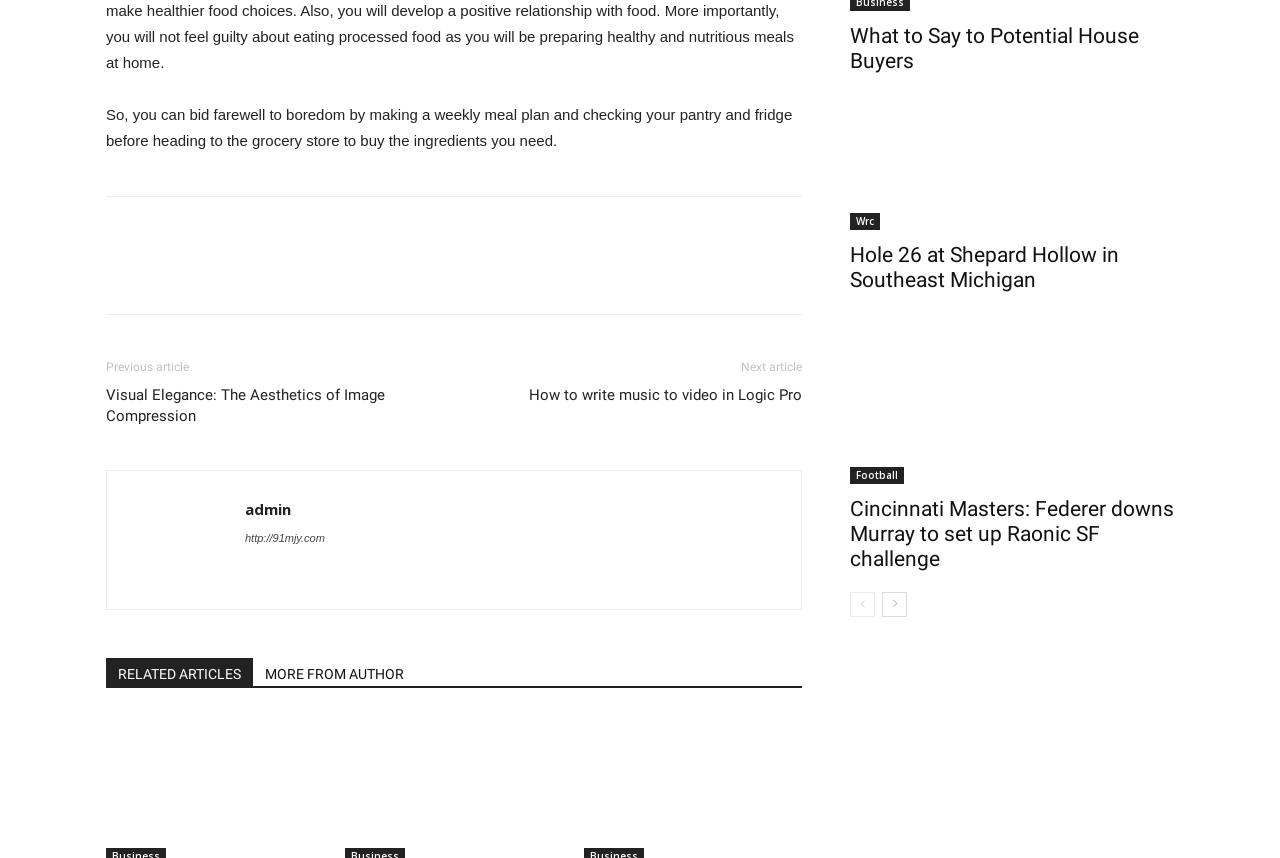Kindly determine the bounding box coordinates for the area that needs to be clicked to execute this instruction: "View the 'Hole 26 at Shepard Hollow in Southeast Michigan' image".

[0.664, 0.182, 0.834, 0.357]